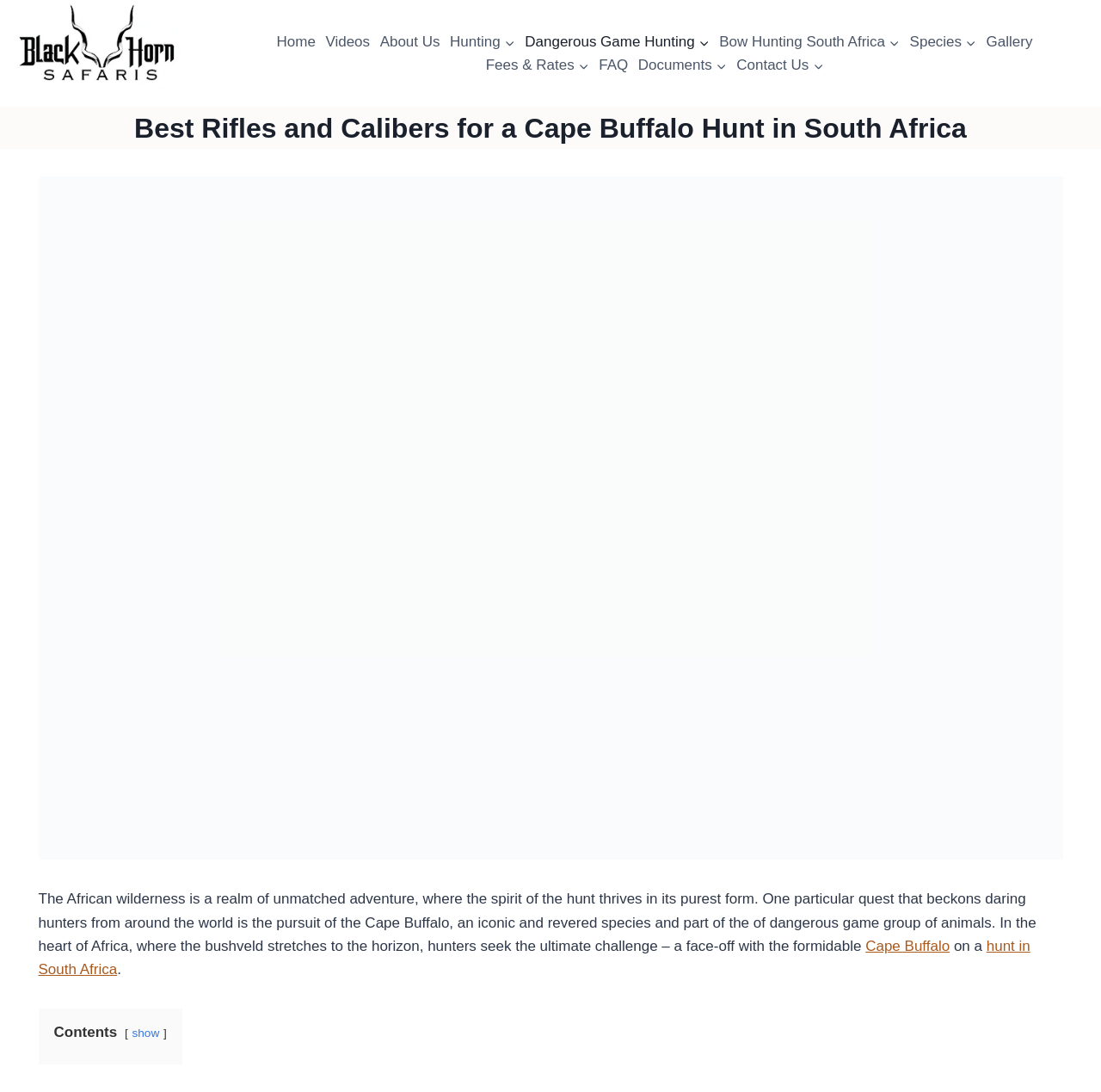Can you identify and provide the main heading of the webpage?

Best Rifles and Calibers for a Cape Buffalo Hunt in South Africa